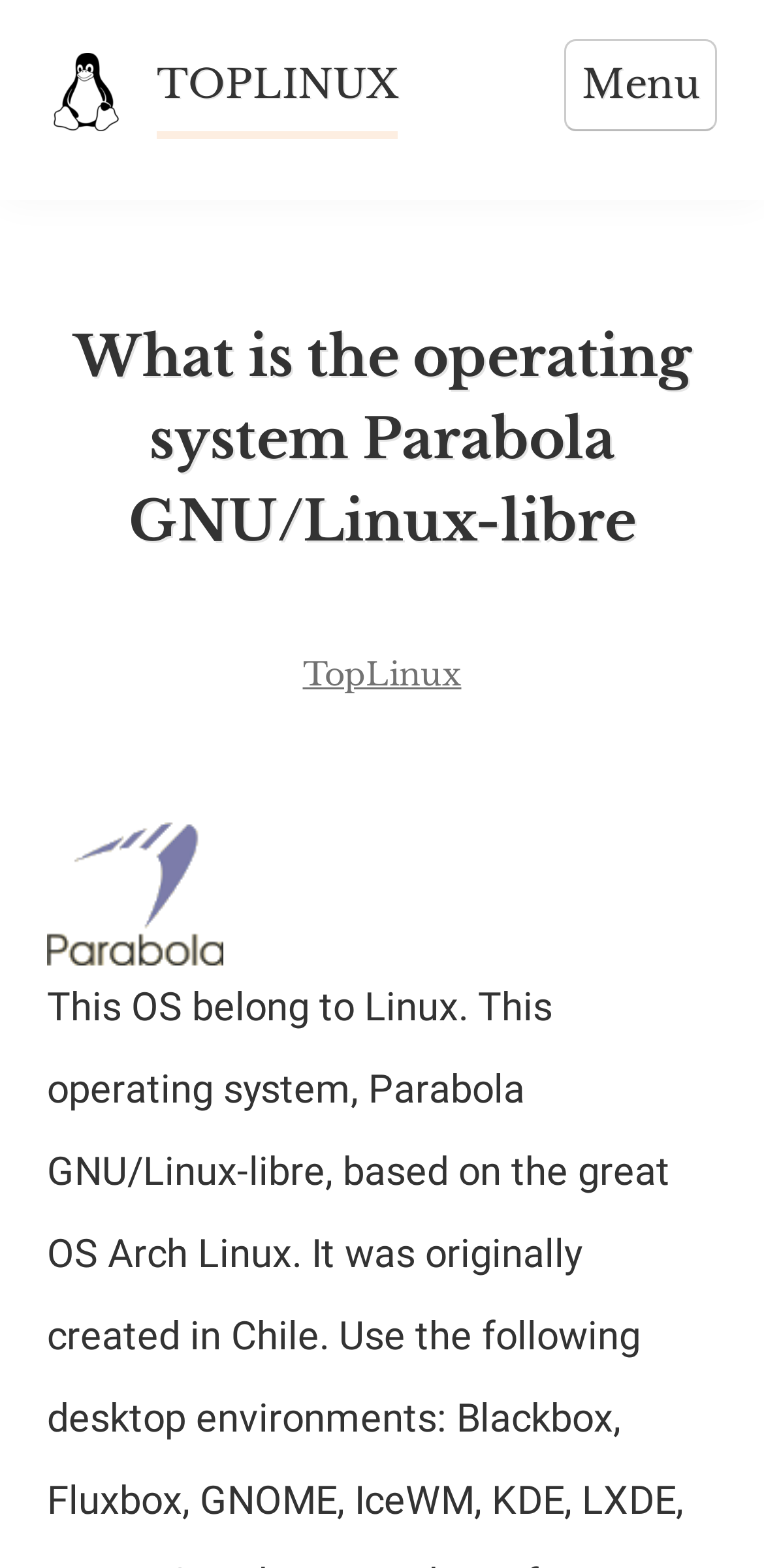Given the description of the UI element: "TOPLINUX", predict the bounding box coordinates in the form of [left, top, right, bottom], with each value being a float between 0 and 1.

[0.205, 0.038, 0.521, 0.088]